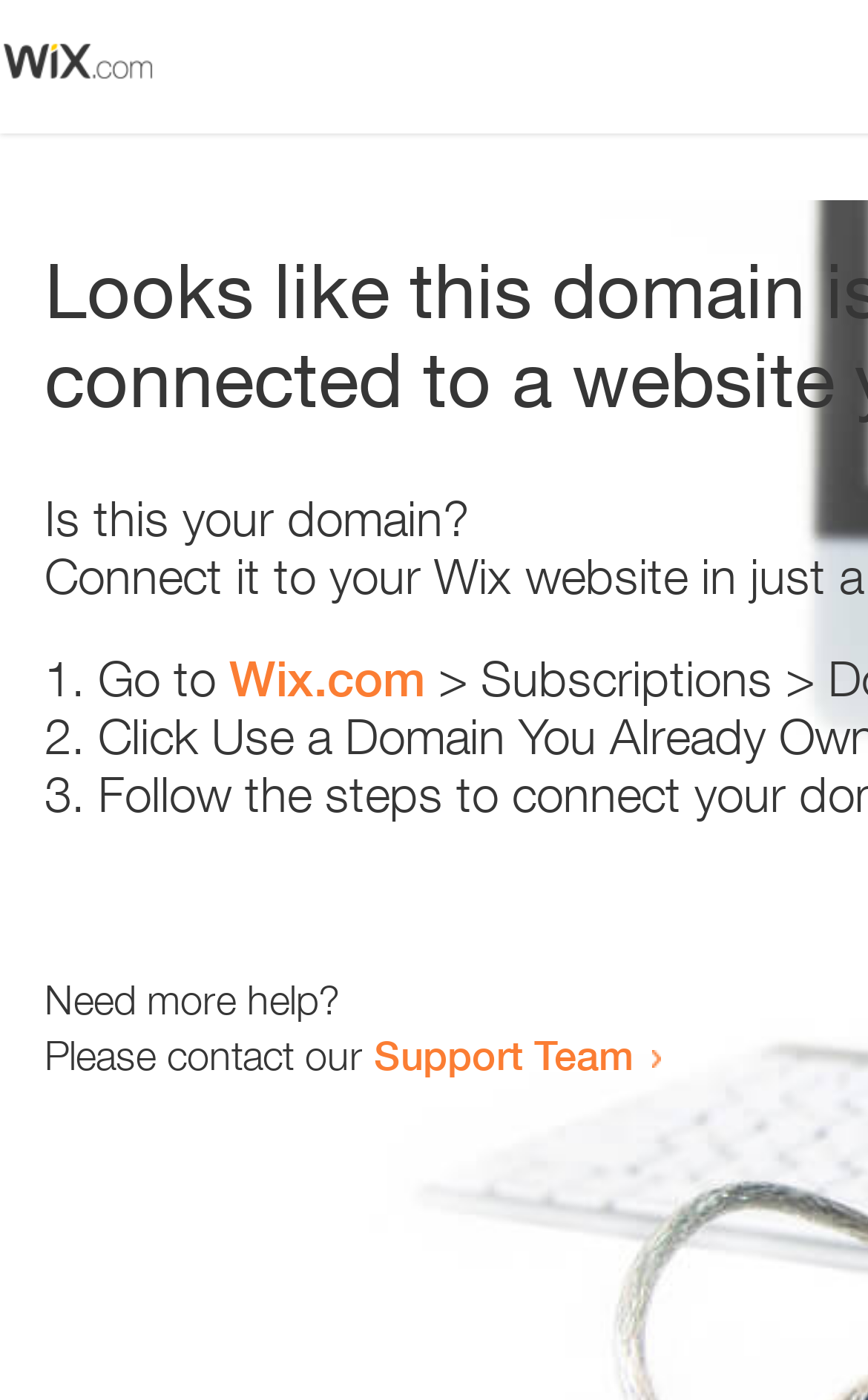What is the format of the list provided?
Using the image as a reference, answer with just one word or a short phrase.

Numbered list